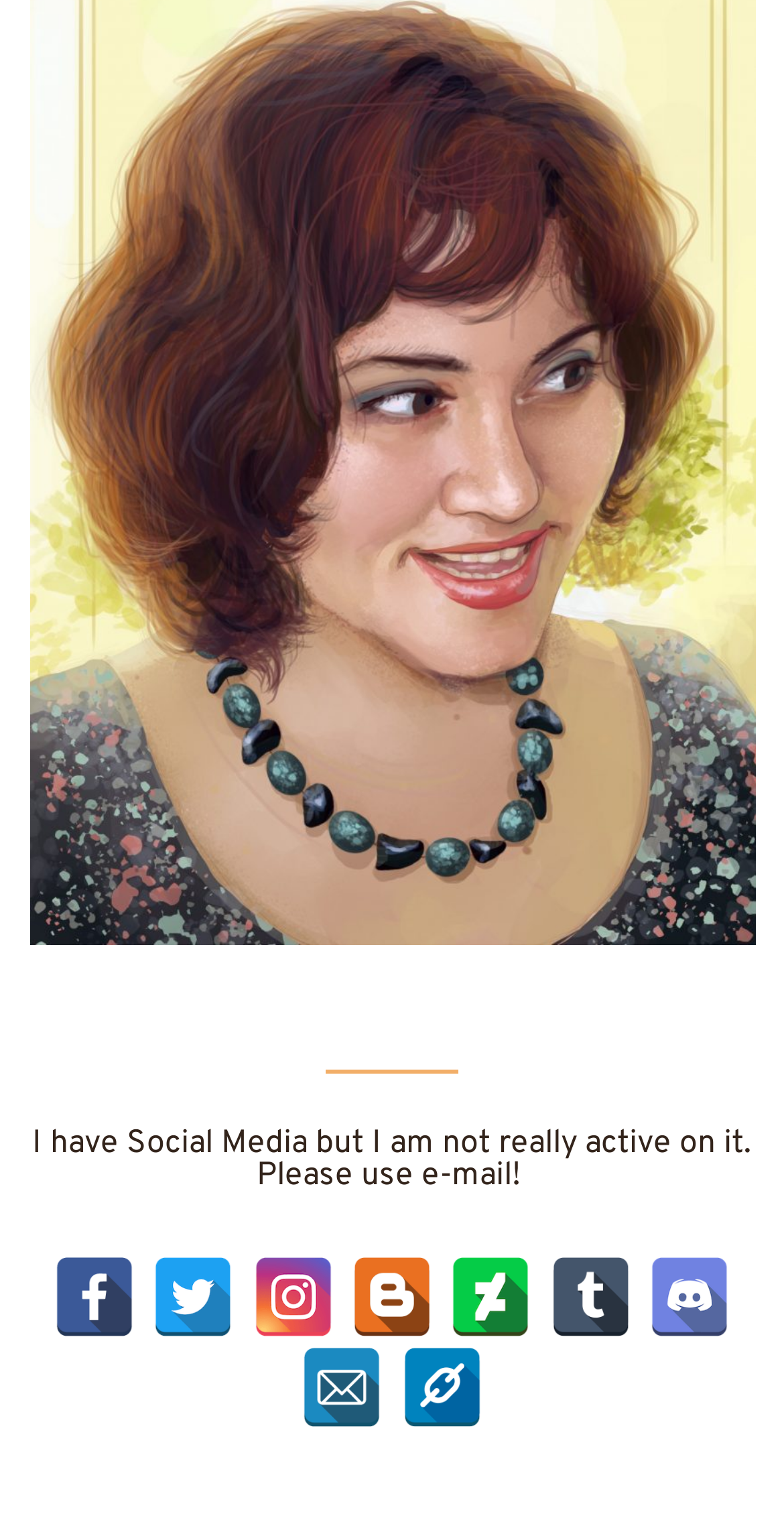Pinpoint the bounding box coordinates of the clickable element needed to complete the instruction: "call Canton office". The coordinates should be provided as four float numbers between 0 and 1: [left, top, right, bottom].

None